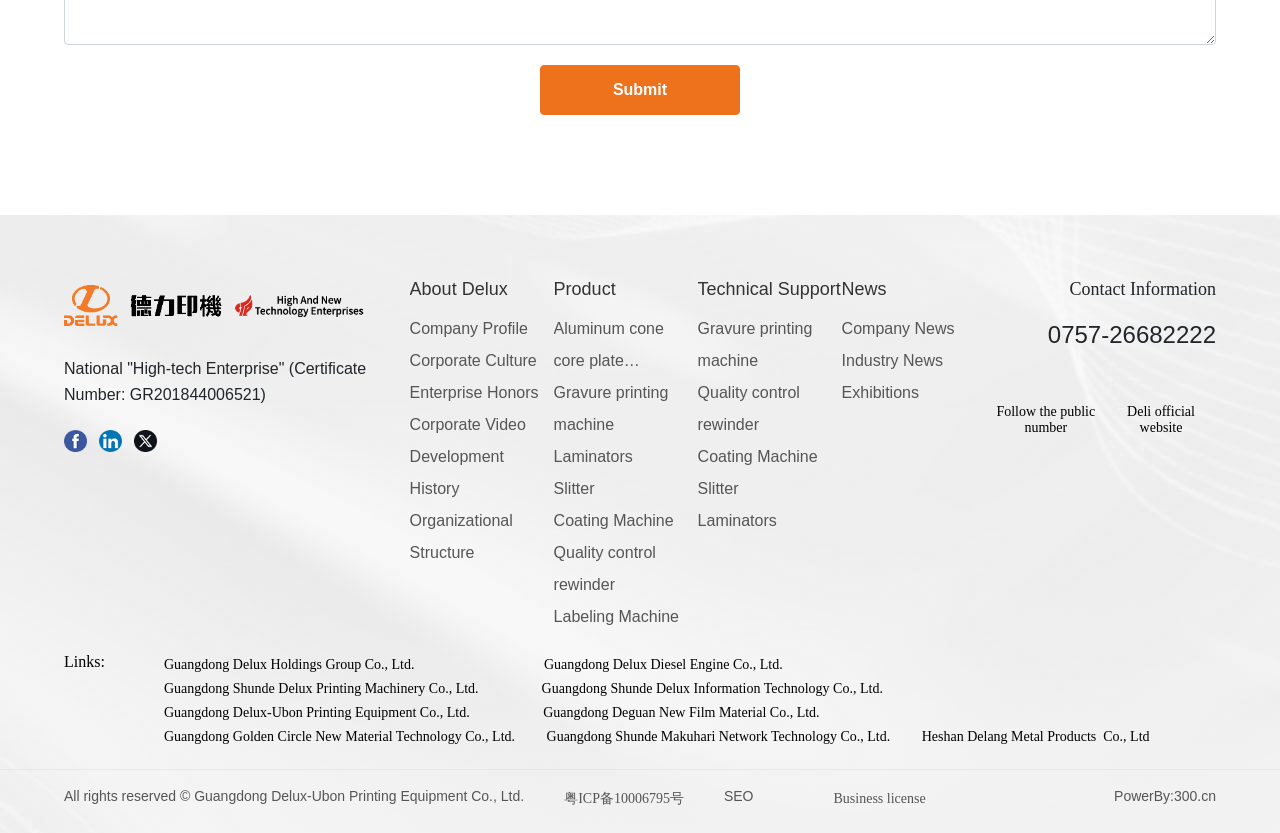Identify the bounding box coordinates for the UI element described as follows: Quality control rewinder. Use the format (top-left x, top-left y, bottom-right x, bottom-right y) and ensure all values are floating point numbers between 0 and 1.

[0.545, 0.453, 0.657, 0.53]